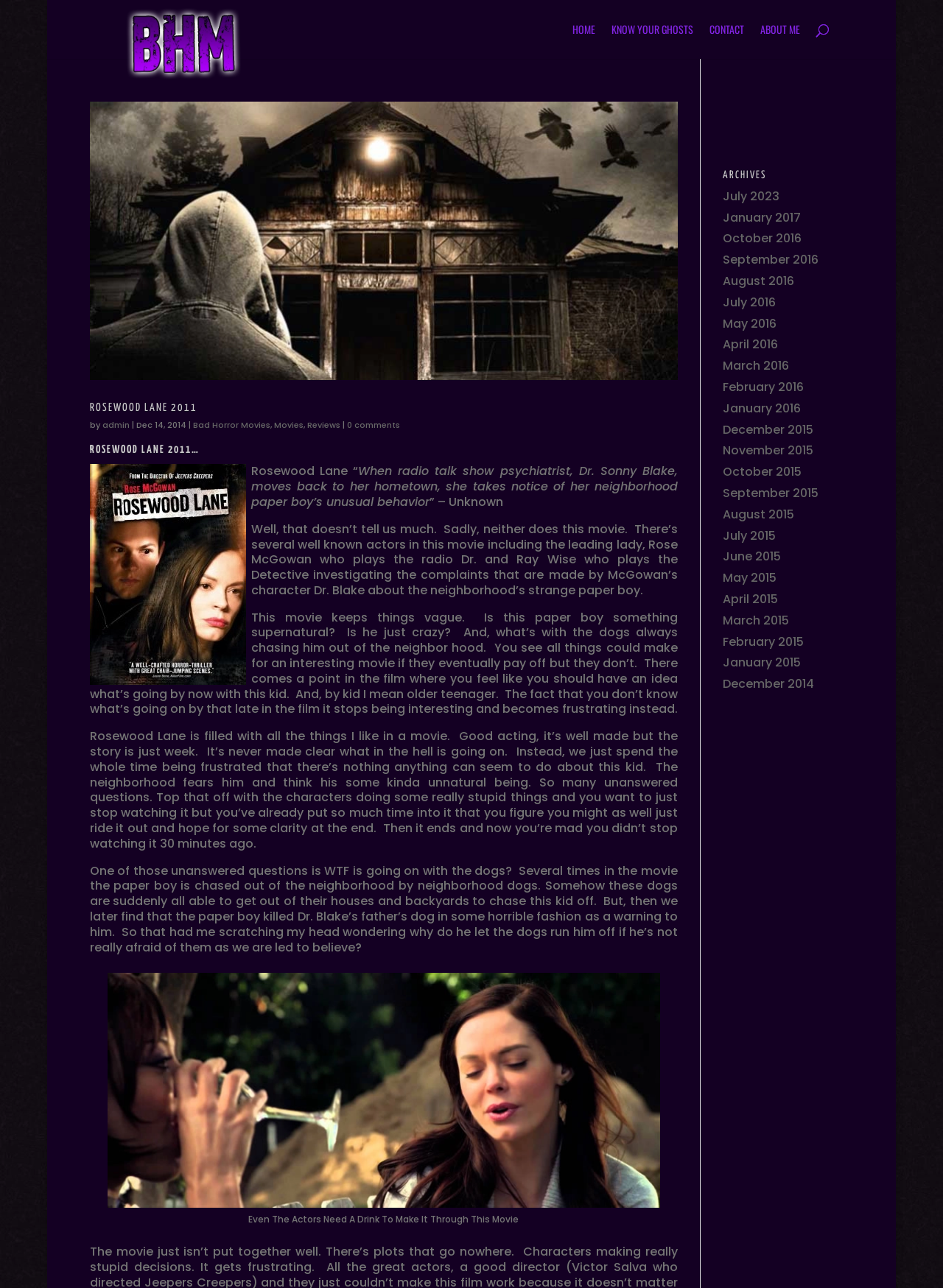Provide your answer in a single word or phrase: 
What is the date of the review?

Dec 14, 2014